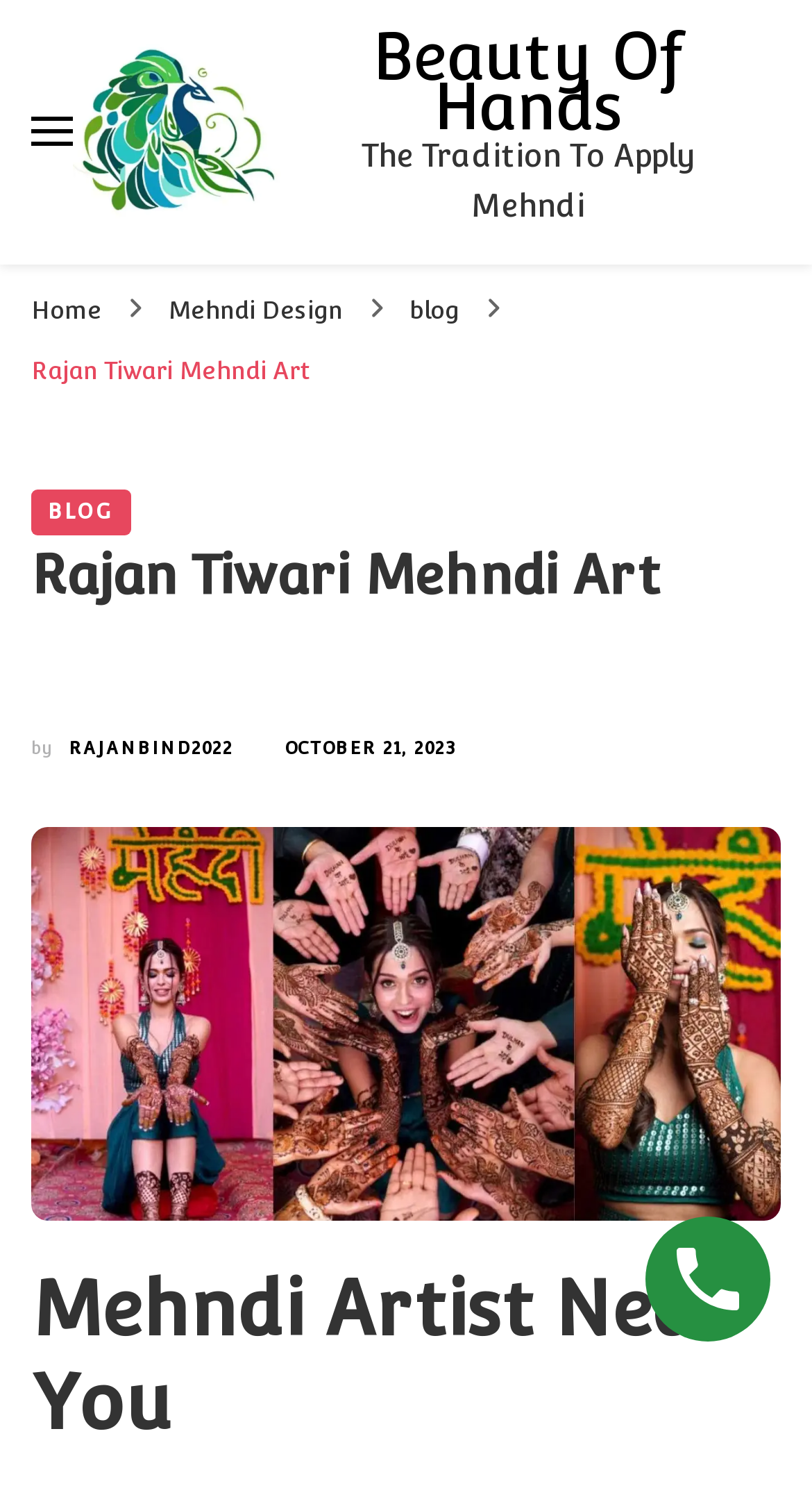What is the name of the mehndi artist?
Look at the image and respond with a one-word or short-phrase answer.

Rajan Tiwari